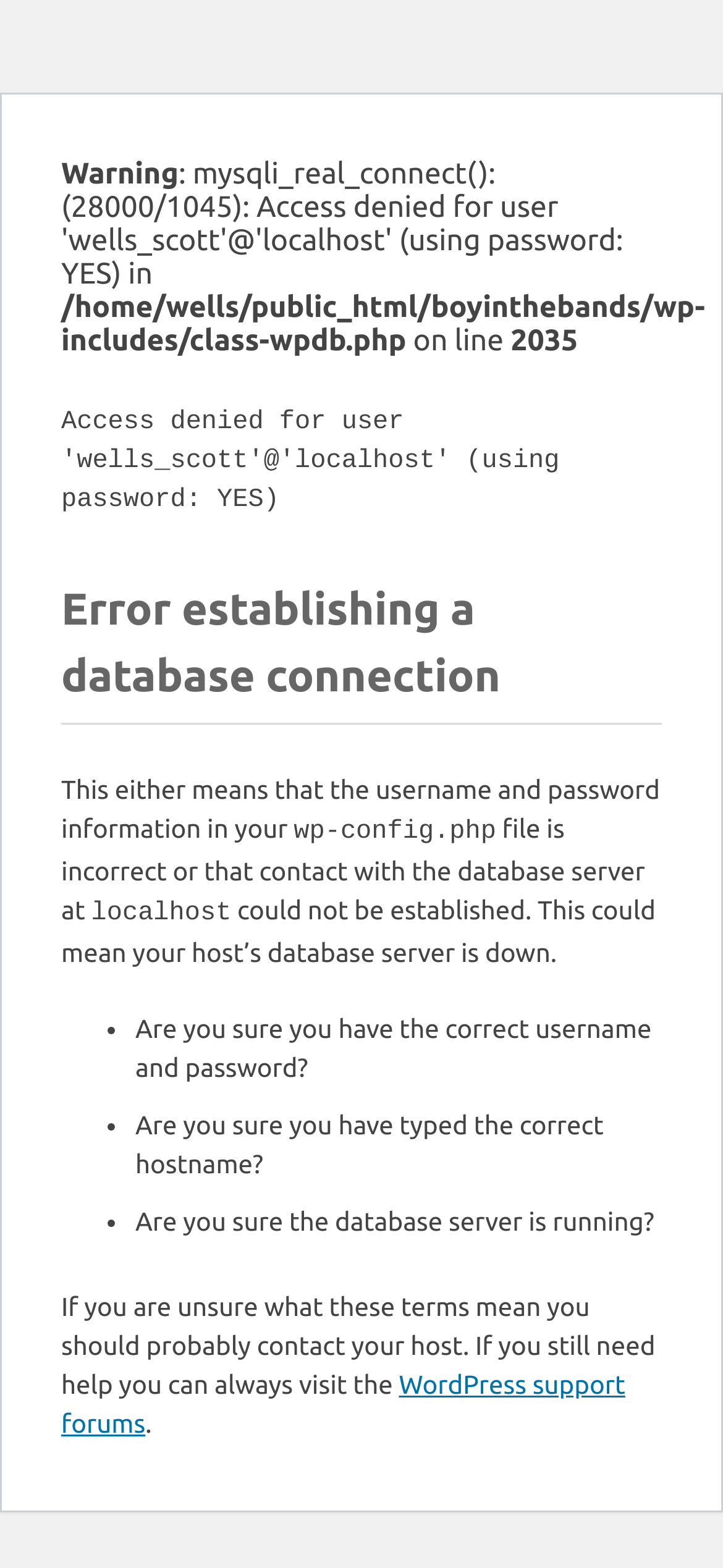What is the file mentioned in the error message?
Please answer the question with as much detail as possible using the screenshot.

The error message mentions that the username and password information in the wp-config.php file might be incorrect, which could be causing the database connection issue.